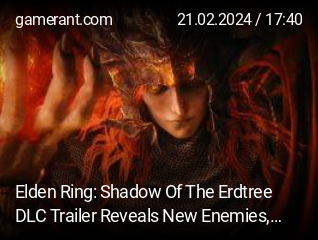What is the name of the upcoming DLC?
Please respond to the question with a detailed and well-explained answer.

The name of the upcoming DLC is mentioned in the caption as 'Elden Ring: Shadow of the Erdtree', which is the title of the promotional artwork being showcased.